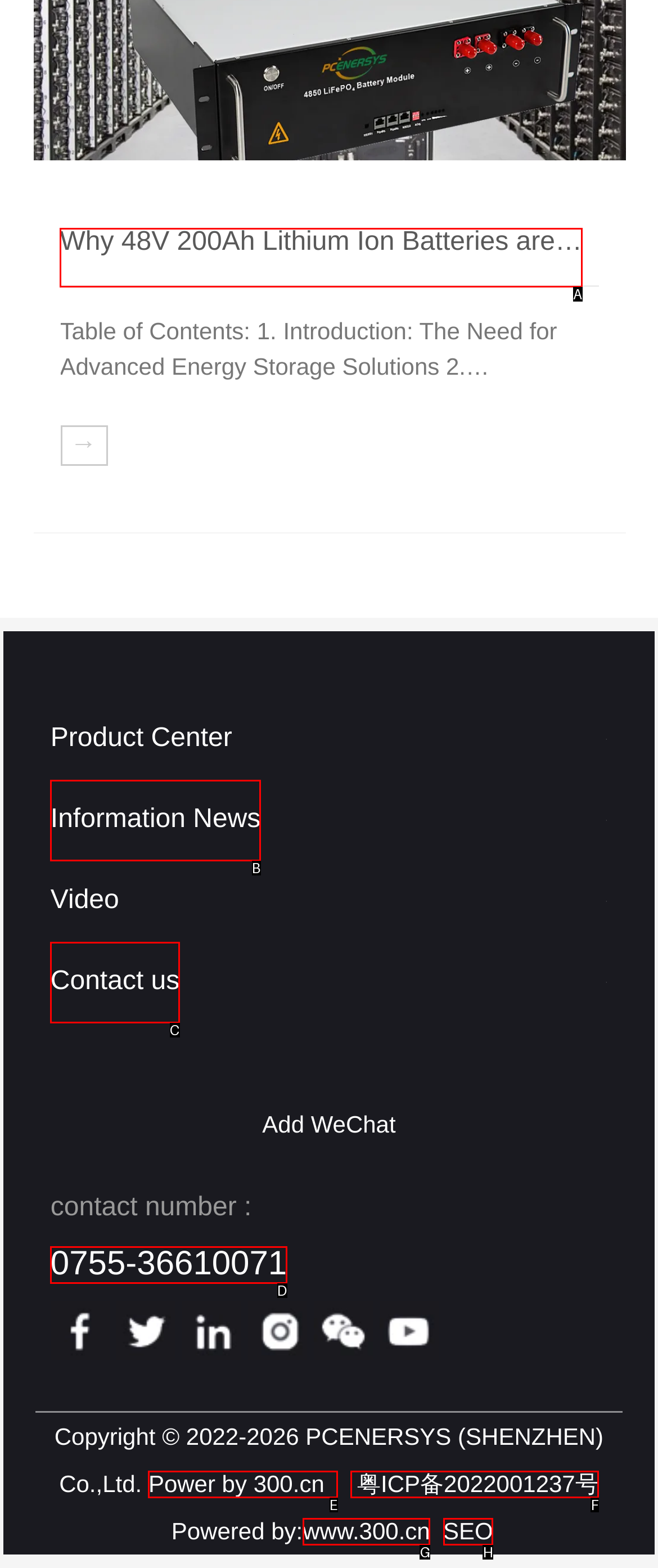Match the element description to one of the options: www.300.cn
Respond with the corresponding option's letter.

G